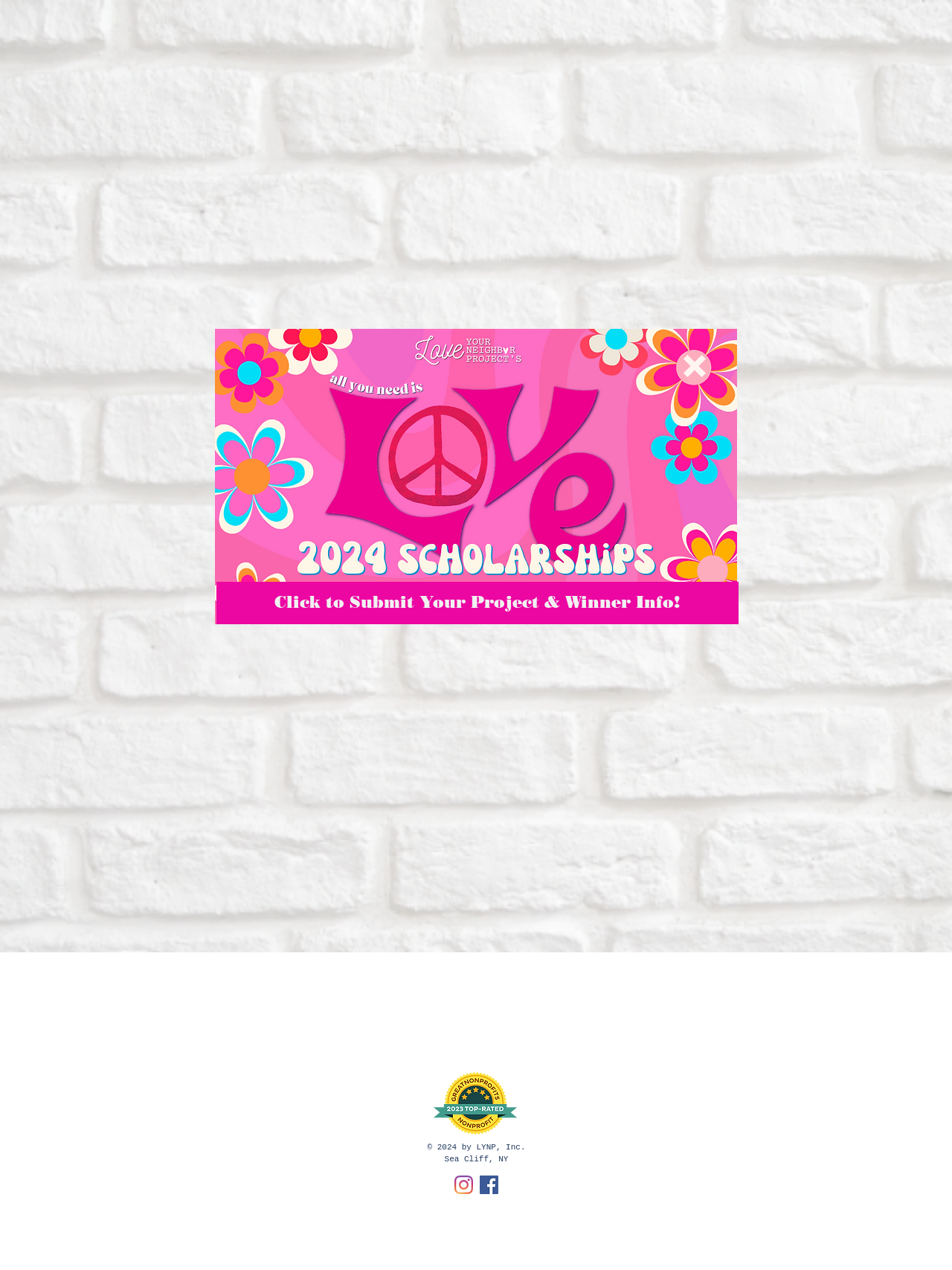Determine the bounding box coordinates of the clickable element to achieve the following action: 'Click the RESOURCES button'. Provide the coordinates as four float values between 0 and 1, formatted as [left, top, right, bottom].

[0.237, 0.138, 0.763, 0.16]